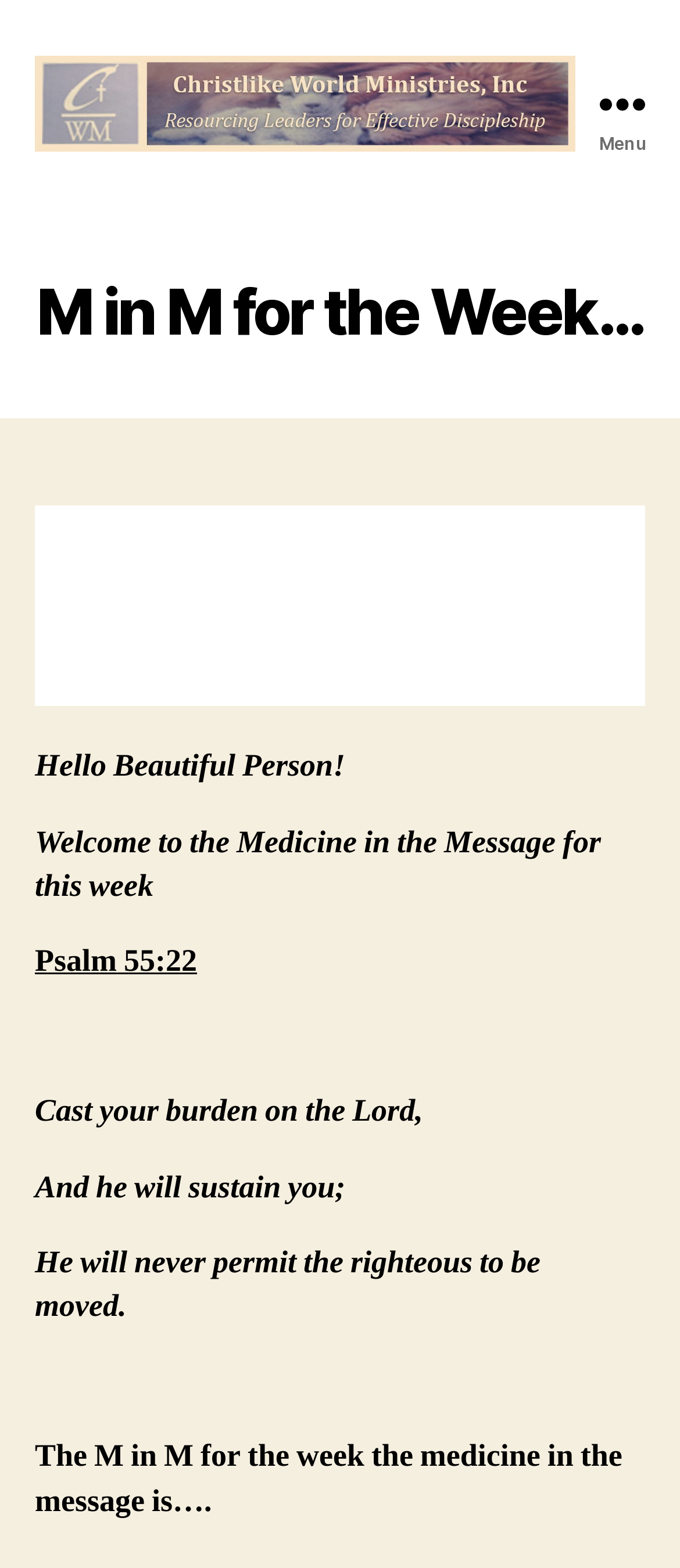What is the name of the bishop?
Based on the image, please offer an in-depth response to the question.

I found the answer by looking at the link element with the text 'Bishop James King' and the image element with the same text, which suggests that the bishop's name is Bishop James King.